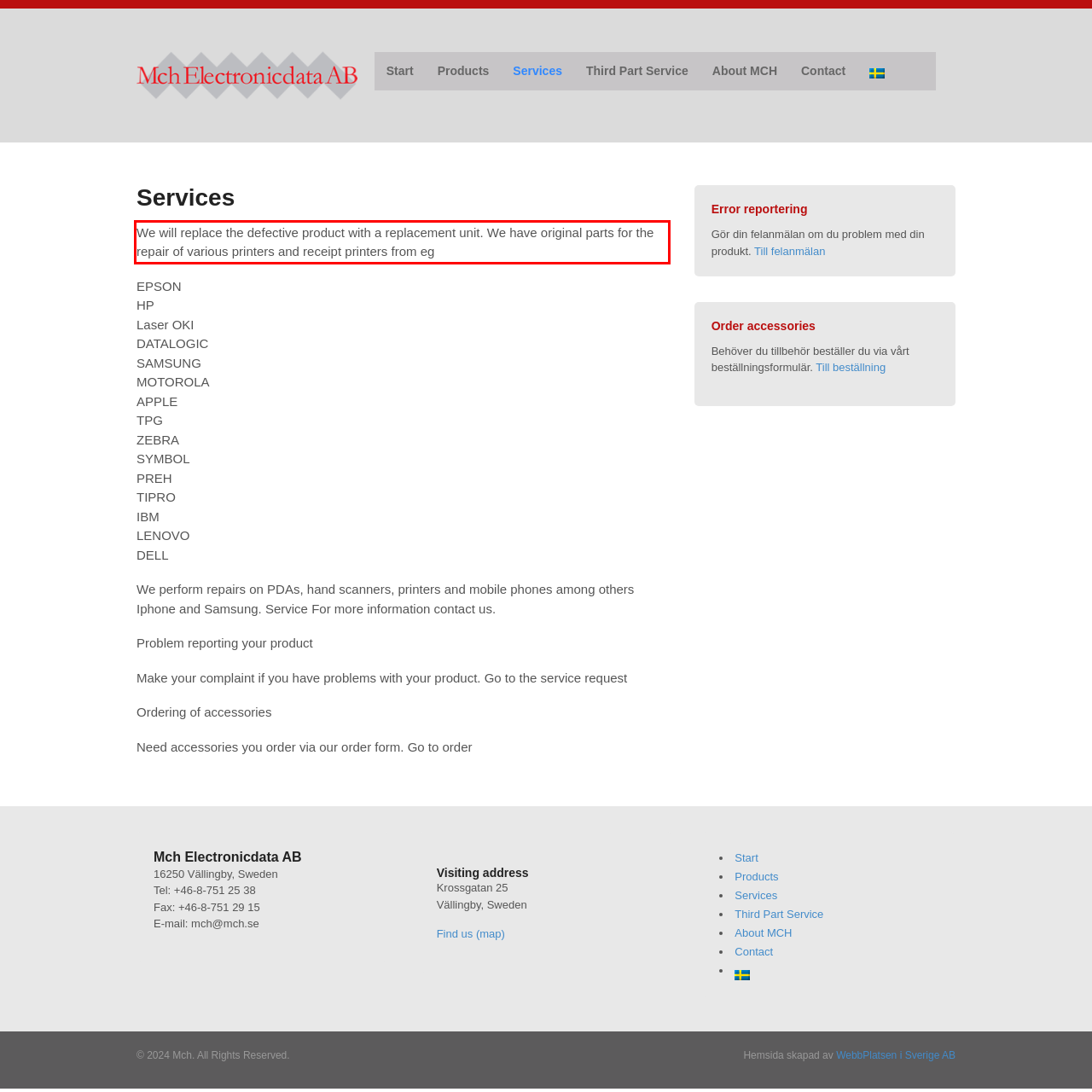Look at the provided screenshot of the webpage and perform OCR on the text within the red bounding box.

We will replace the defective product with a replacement unit. We have original parts for the repair of various printers and receipt printers from eg